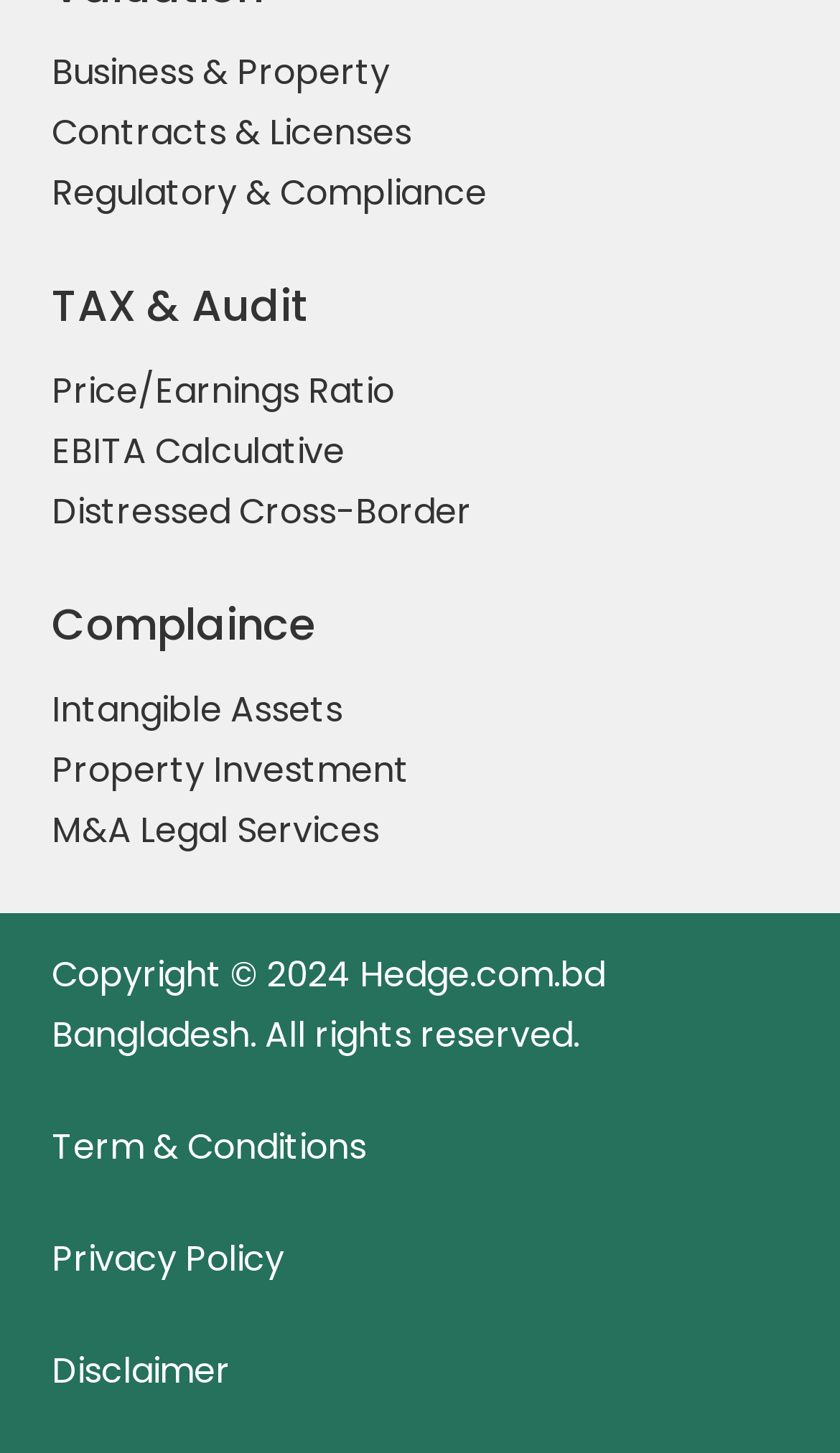Show the bounding box coordinates for the element that needs to be clicked to execute the following instruction: "Check Regulatory & Compliance". Provide the coordinates in the form of four float numbers between 0 and 1, i.e., [left, top, right, bottom].

[0.062, 0.116, 0.579, 0.15]